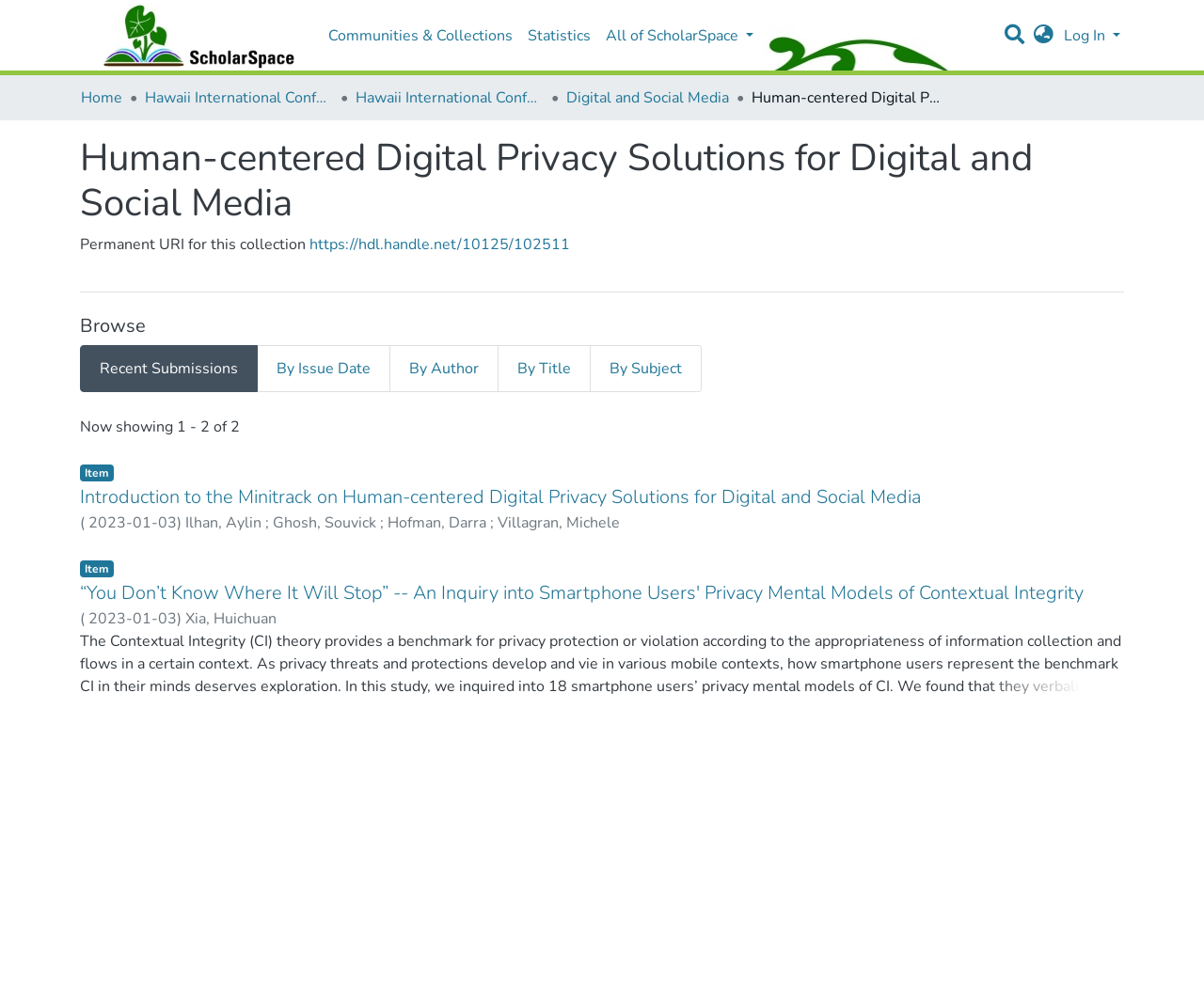Find the bounding box coordinates of the clickable region needed to perform the following instruction: "View the collection 'Hawaii International Conference on System Sciences 2023'". The coordinates should be provided as four float numbers between 0 and 1, i.e., [left, top, right, bottom].

[0.295, 0.087, 0.452, 0.11]